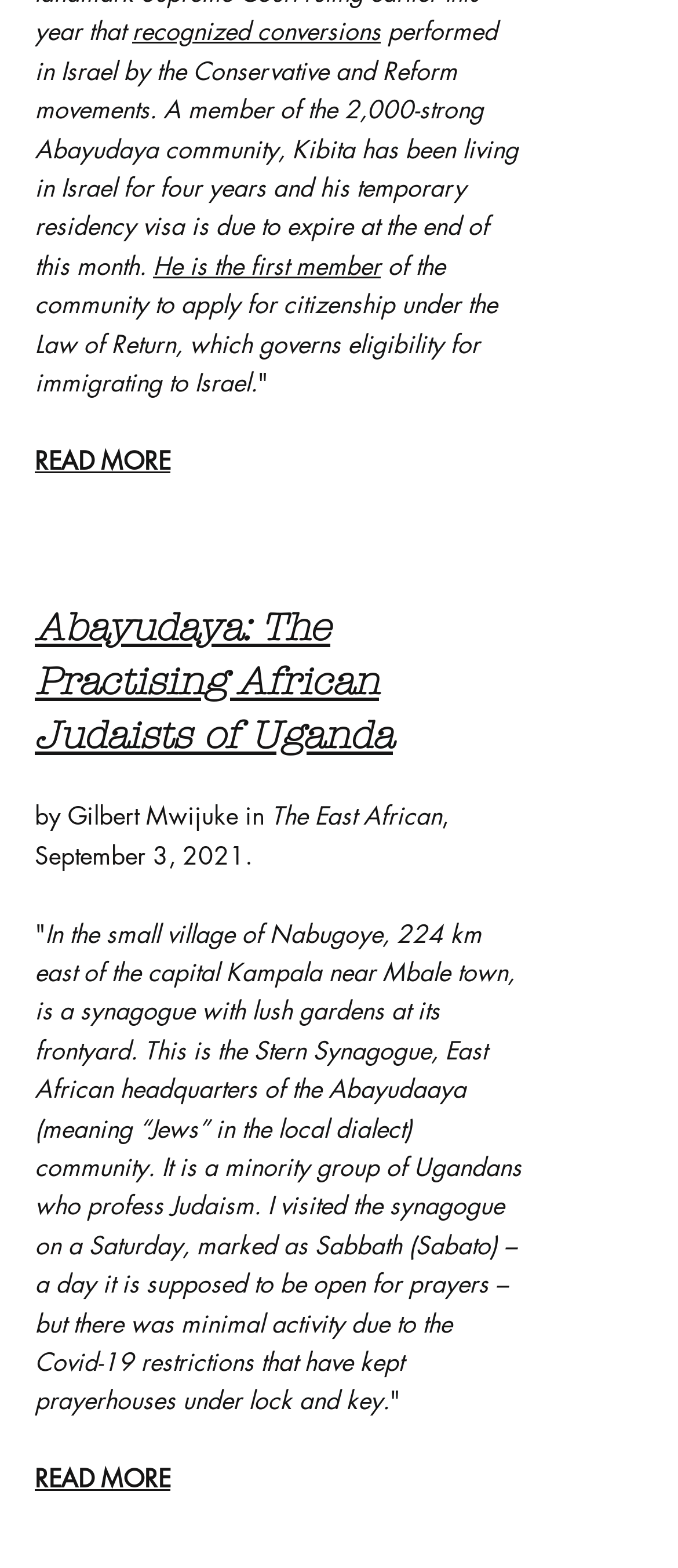What is the date mentioned in the article?
Using the image as a reference, answer the question with a short word or phrase.

September 3, 2021